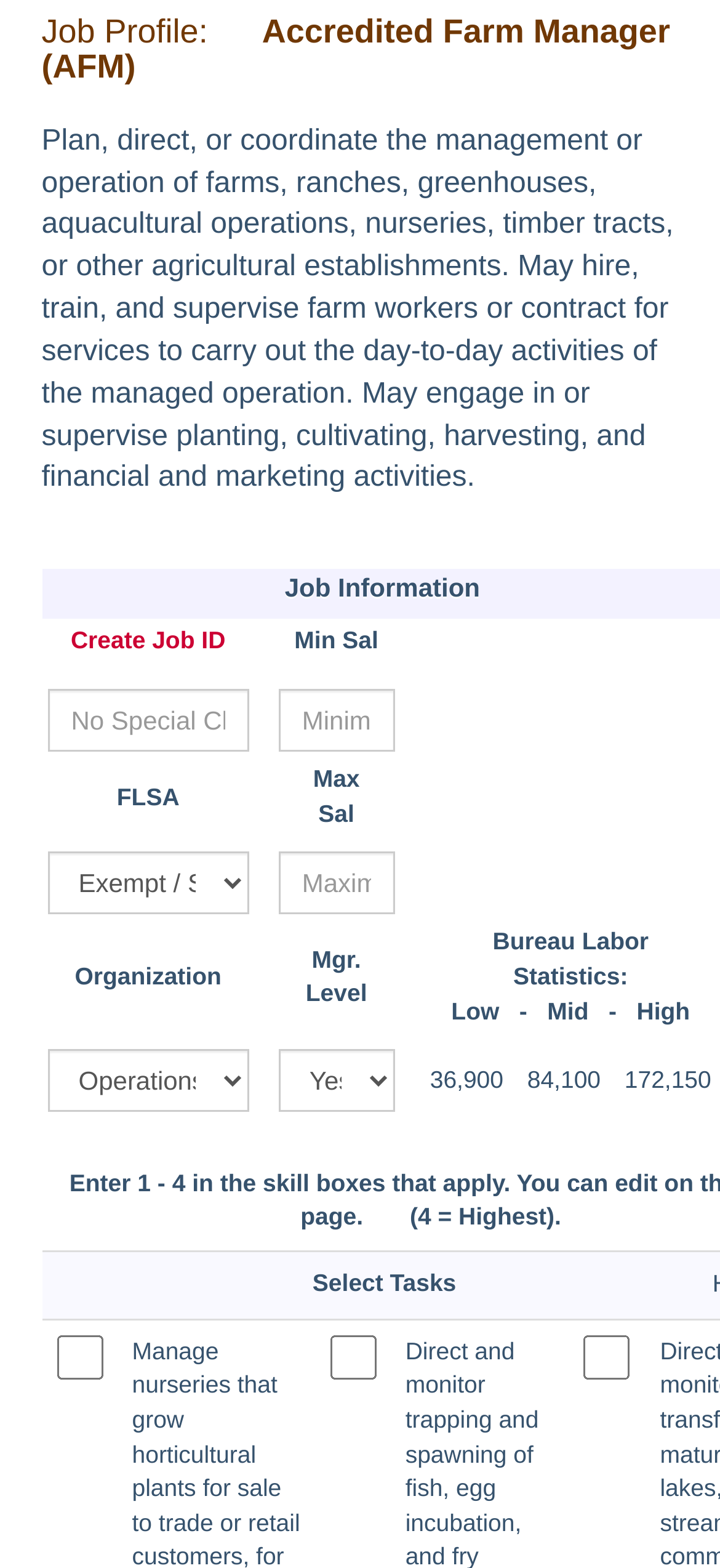Identify the bounding box coordinates of the section to be clicked to complete the task described by the following instruction: "Select FLSA". The coordinates should be four float numbers between 0 and 1, formatted as [left, top, right, bottom].

[0.065, 0.544, 0.346, 0.584]